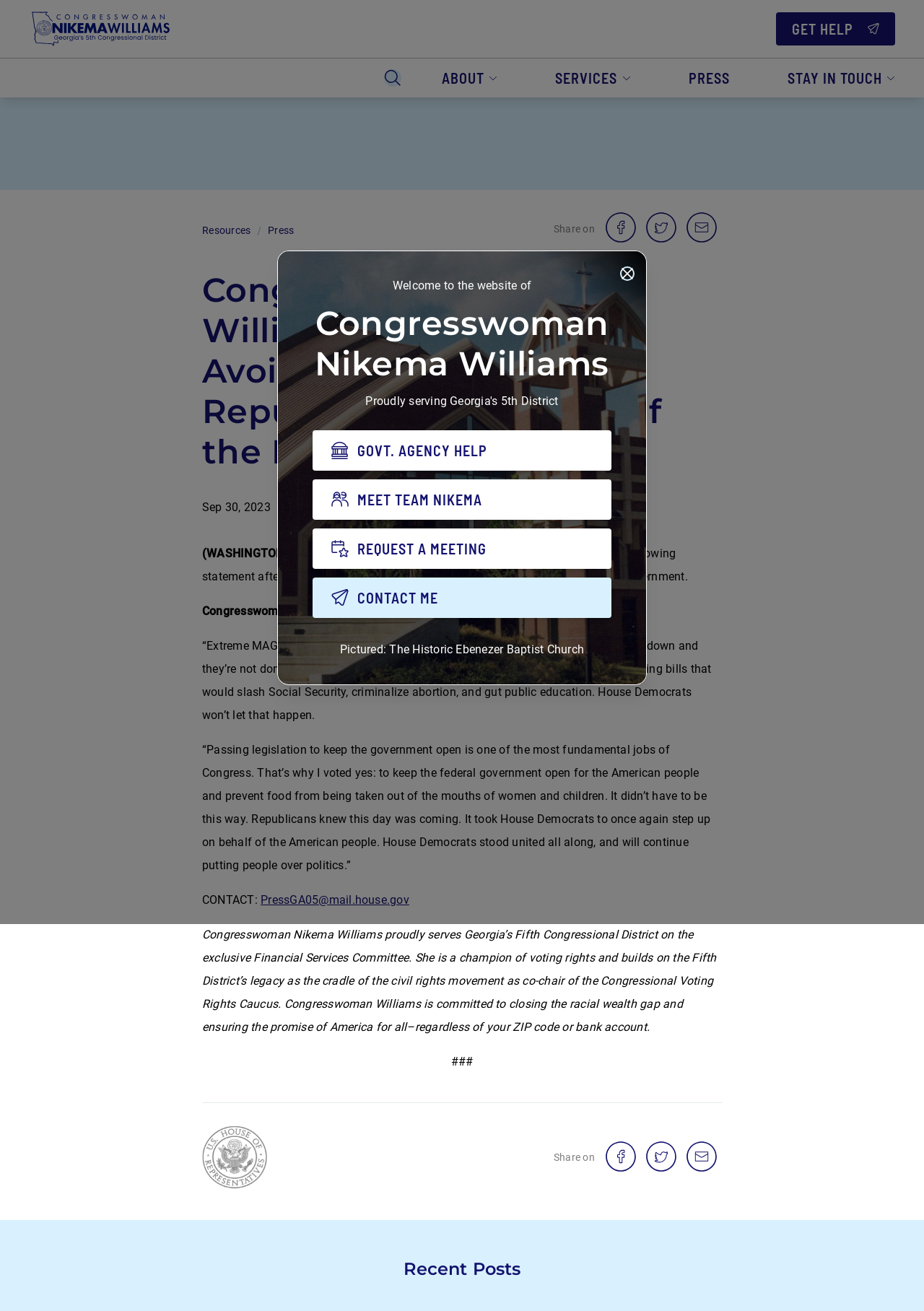Using the information in the image, give a detailed answer to the following question: What is the topic of the congresswoman's statement?

The topic of the congresswoman's statement can be found in the heading 'Congresswoman Nikema Williams’ Statement on Avoiding Extreme MAGA Republicans’ Shutdown of the Federal Government'.